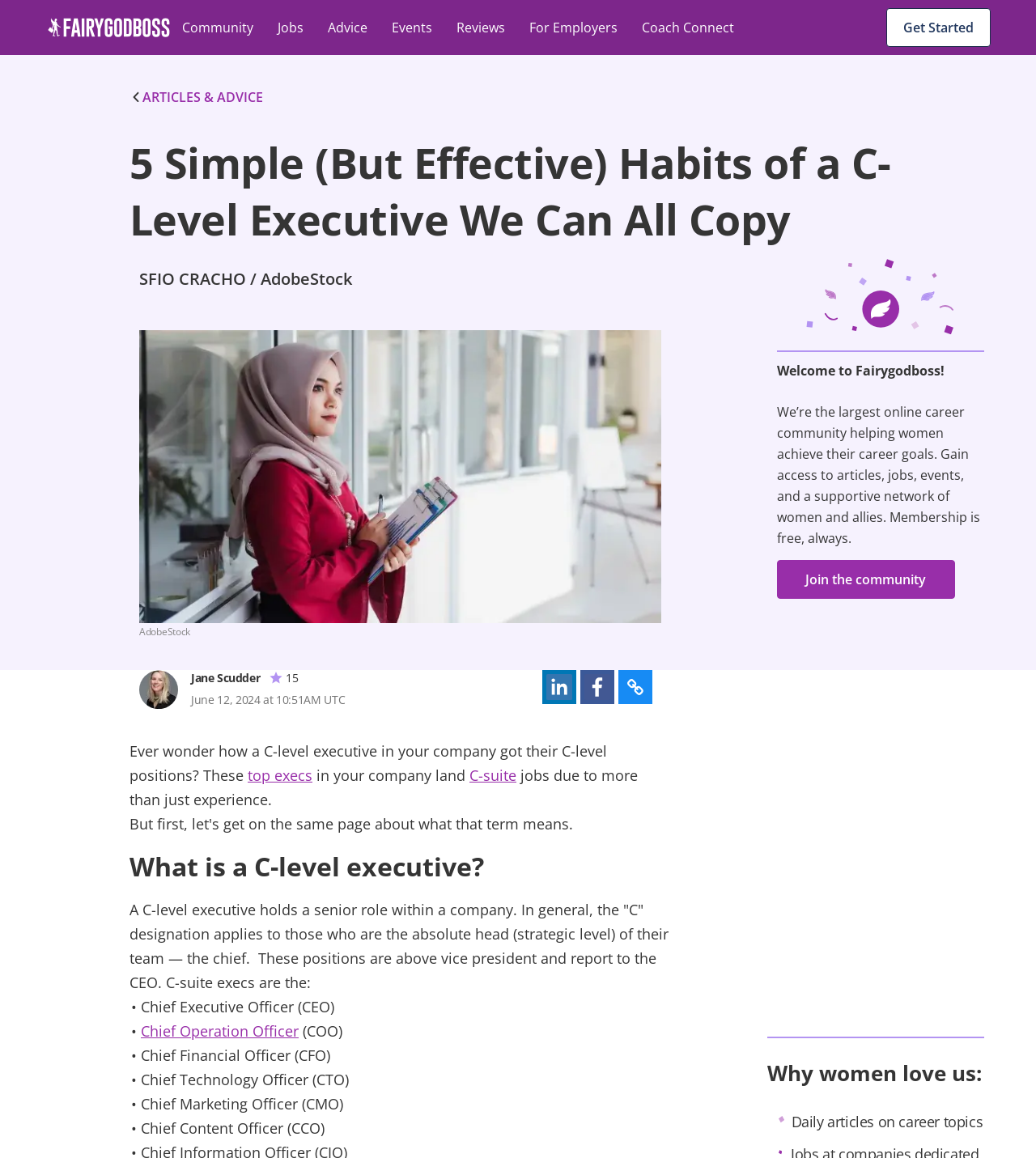Can you identify the bounding box coordinates of the clickable region needed to carry out this instruction: 'Join the community'? The coordinates should be four float numbers within the range of 0 to 1, stated as [left, top, right, bottom].

[0.75, 0.484, 0.922, 0.517]